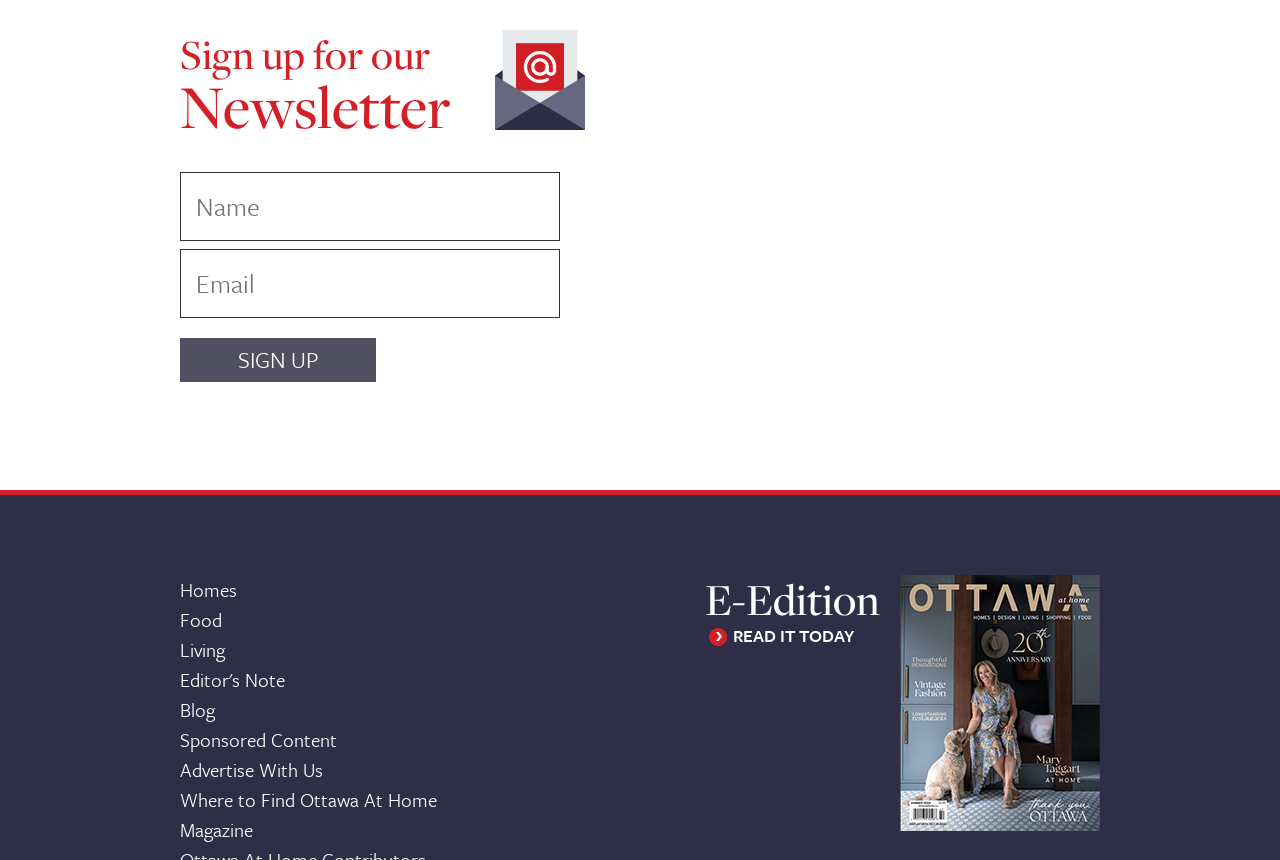Given the description of a UI element: "Editor's Note", identify the bounding box coordinates of the matching element in the webpage screenshot.

[0.141, 0.773, 0.284, 0.808]